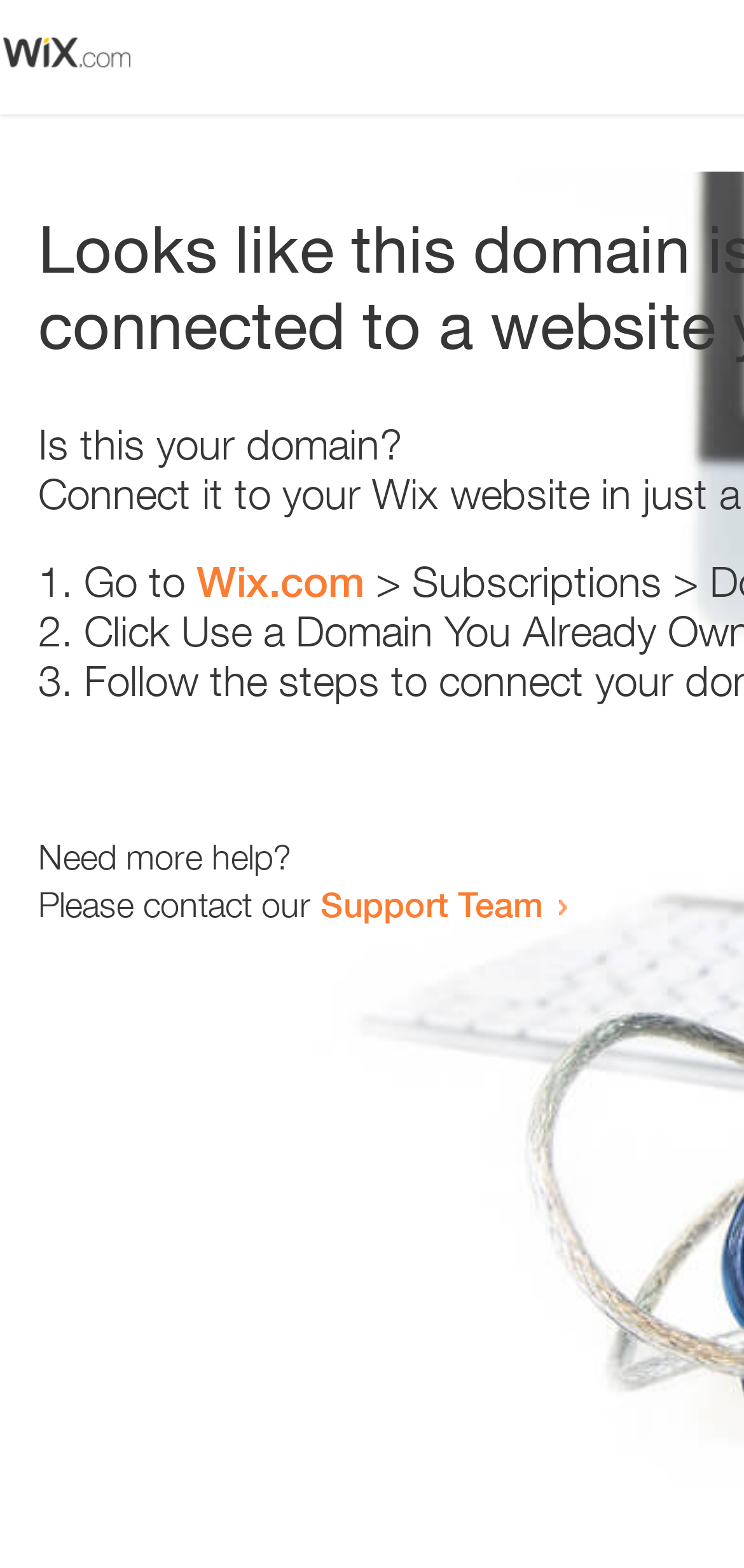Provide your answer in a single word or phrase: 
What is the support team contact method?

link